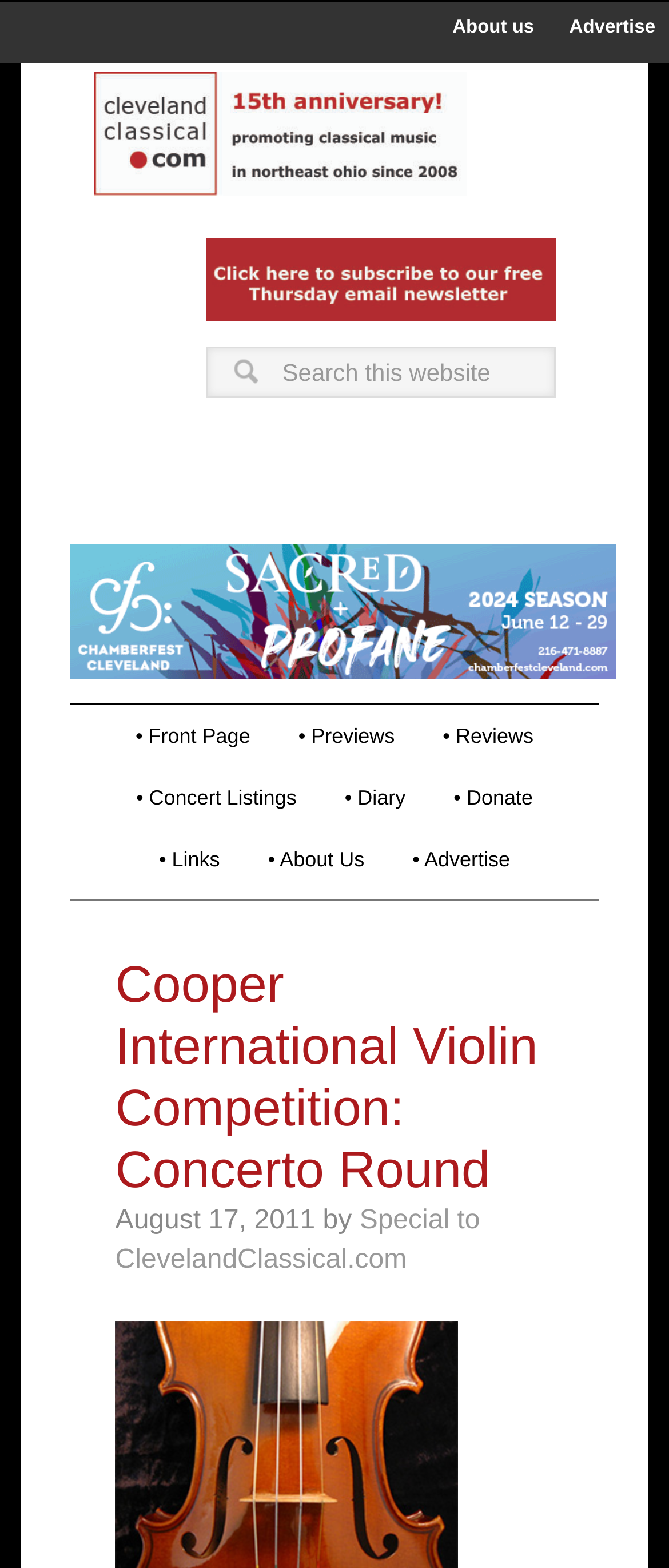How many violinists played in the concertos?
Look at the screenshot and respond with one word or a short phrase.

Ten